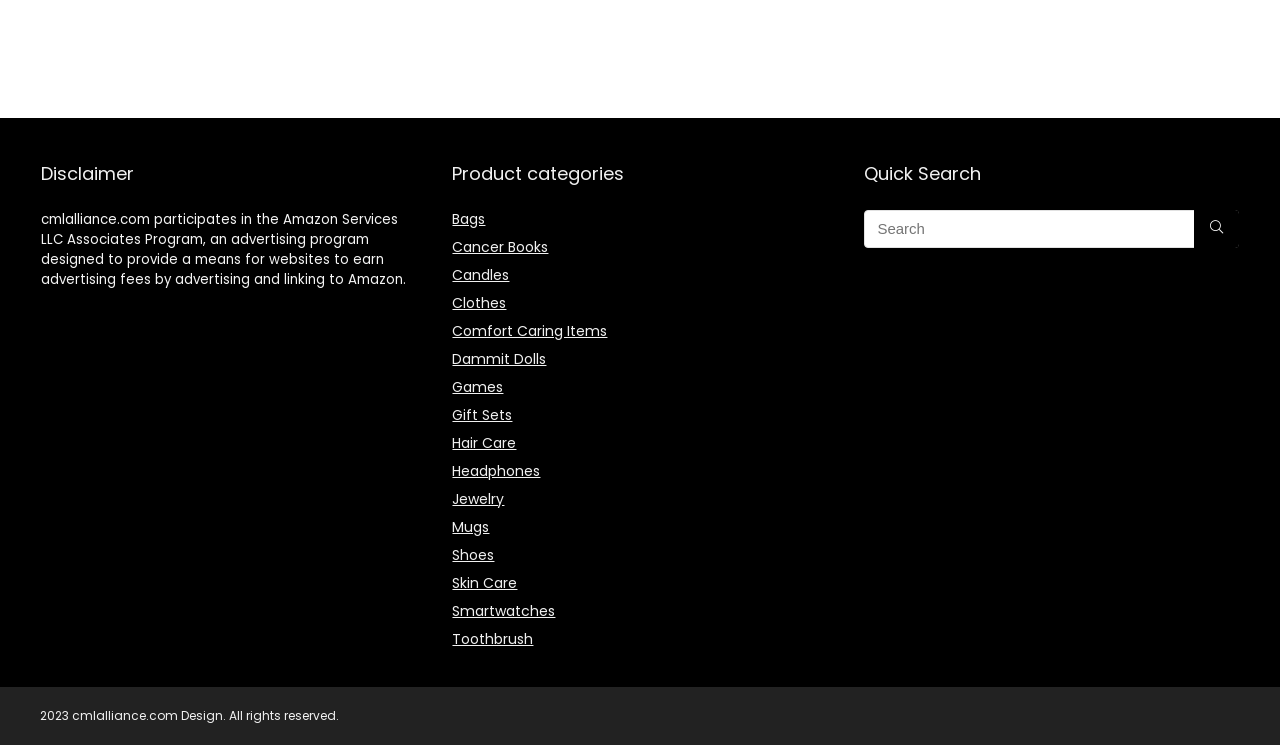Identify the bounding box coordinates for the region of the element that should be clicked to carry out the instruction: "Click on Bags". The bounding box coordinates should be four float numbers between 0 and 1, i.e., [left, top, right, bottom].

[0.353, 0.28, 0.379, 0.307]